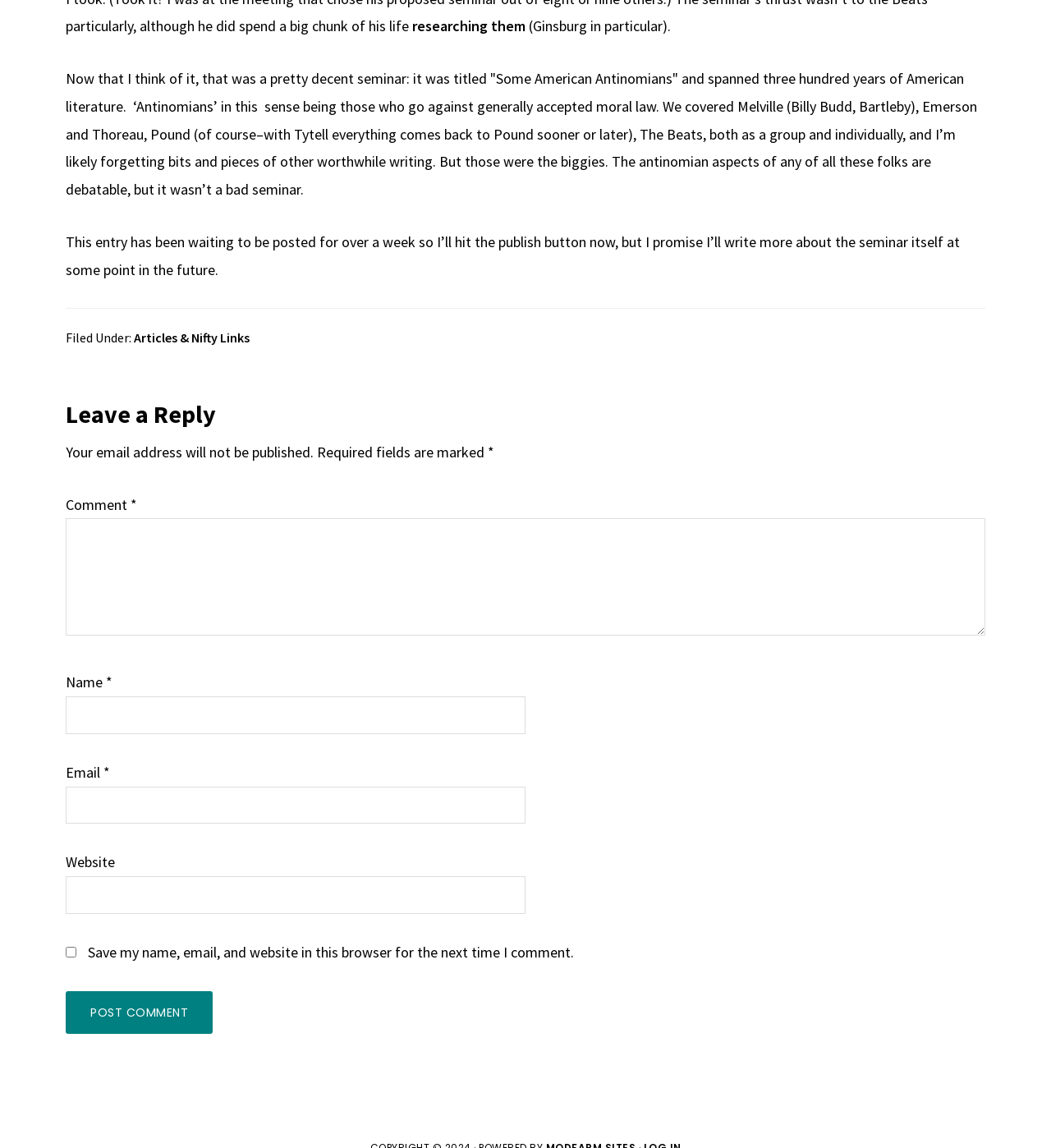Locate the bounding box of the UI element based on this description: "parent_node: Email * aria-describedby="email-notes" name="email"". Provide four float numbers between 0 and 1 as [left, top, right, bottom].

[0.062, 0.685, 0.5, 0.718]